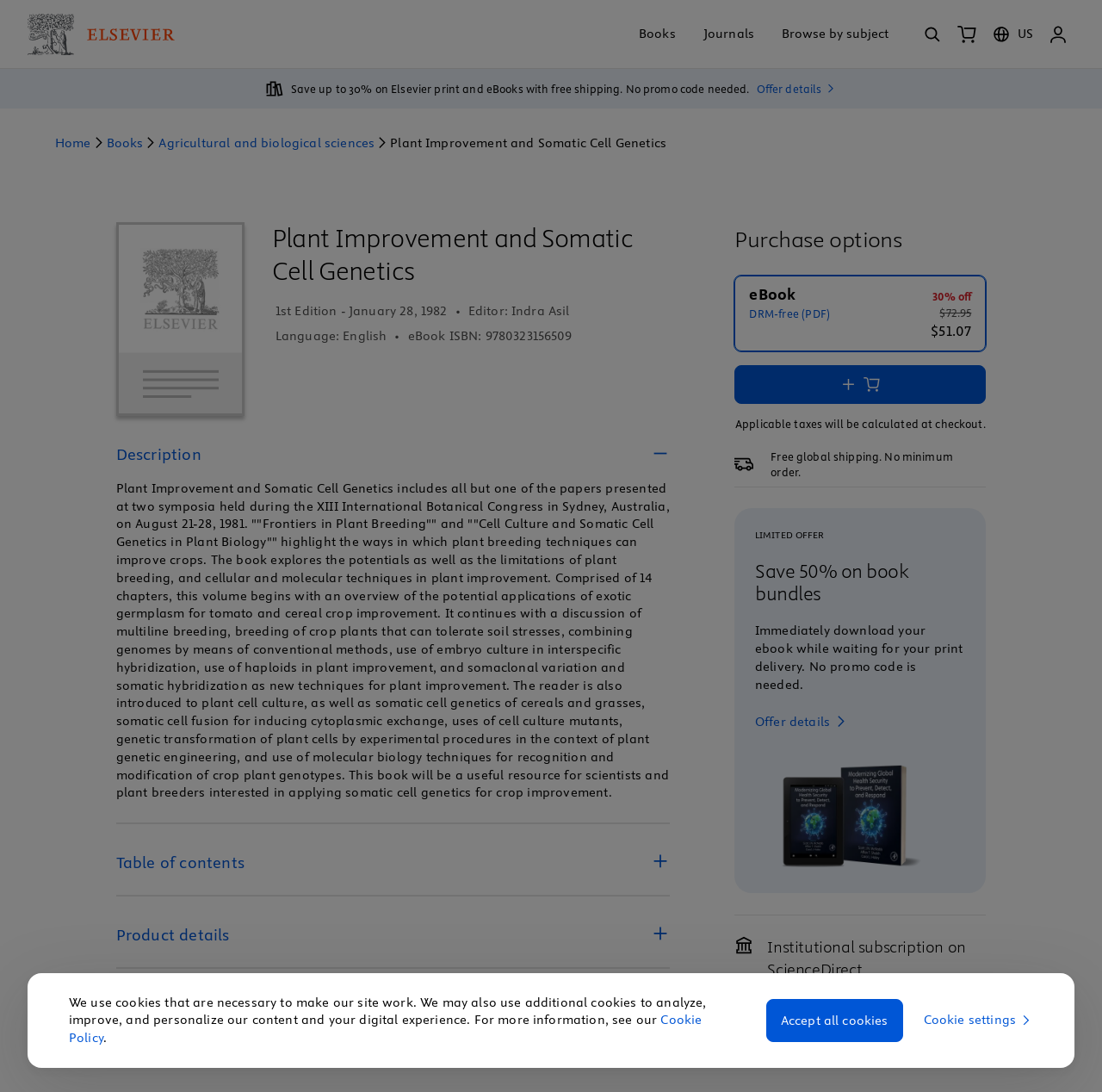Who is the editor of the book?
Please describe in detail the information shown in the image to answer the question.

I found the editor of the book by looking at the static text element on the webpage, which says 'Editor: Indra Asil'. This indicates that Indra Asil is the editor of the book.